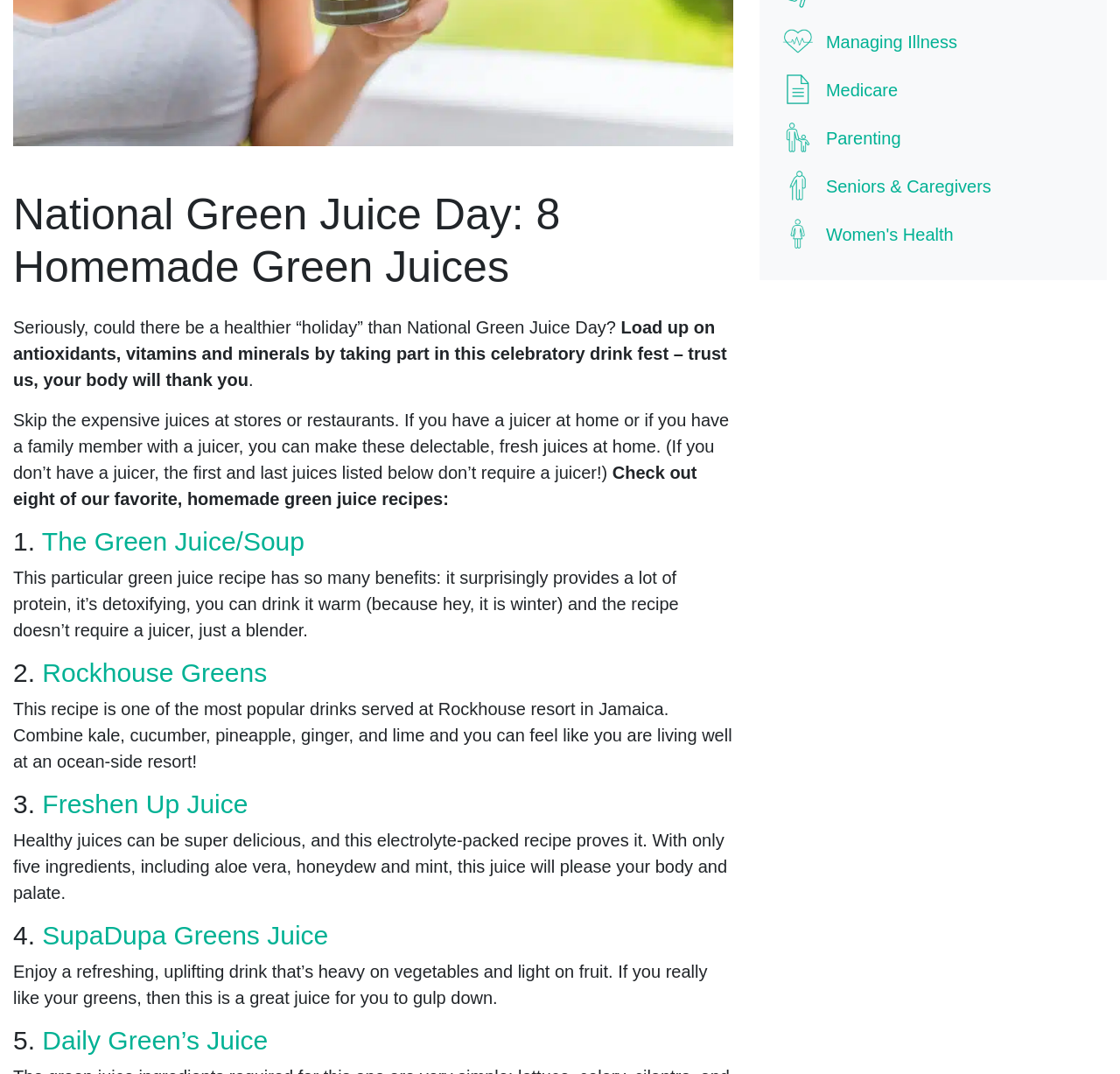Find the bounding box of the element with the following description: "Managing Illness". The coordinates must be four float numbers between 0 and 1, formatted as [left, top, right, bottom].

[0.697, 0.03, 0.855, 0.048]